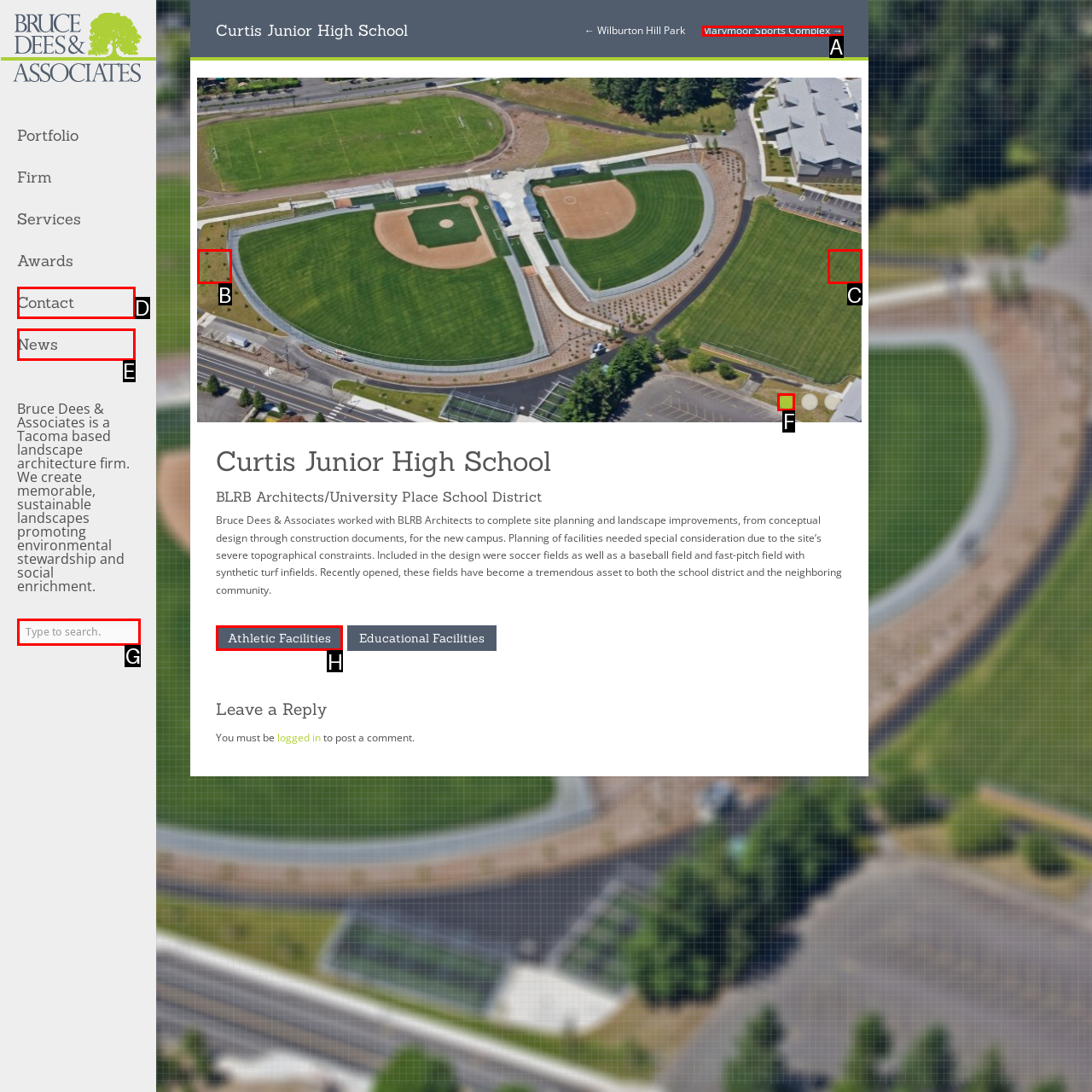Determine which option should be clicked to carry out this task: view the 'Athletic Facilities' page
State the letter of the correct choice from the provided options.

H